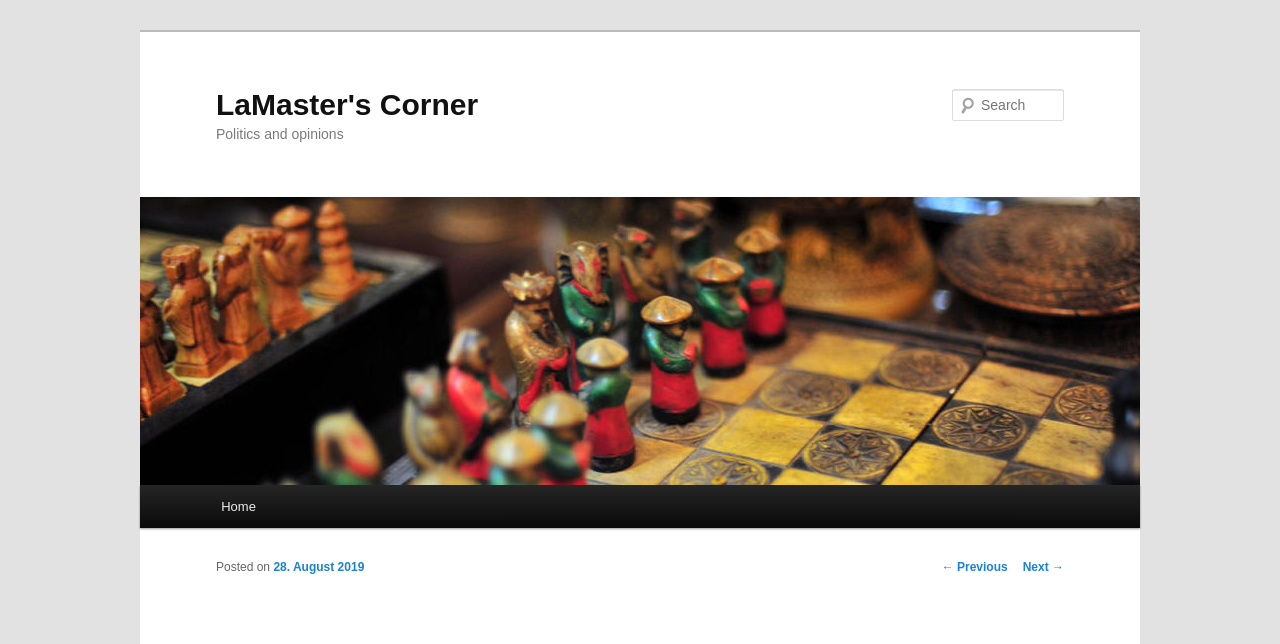What is the name of the blog?
Refer to the image and provide a one-word or short phrase answer.

LaMaster's Corner